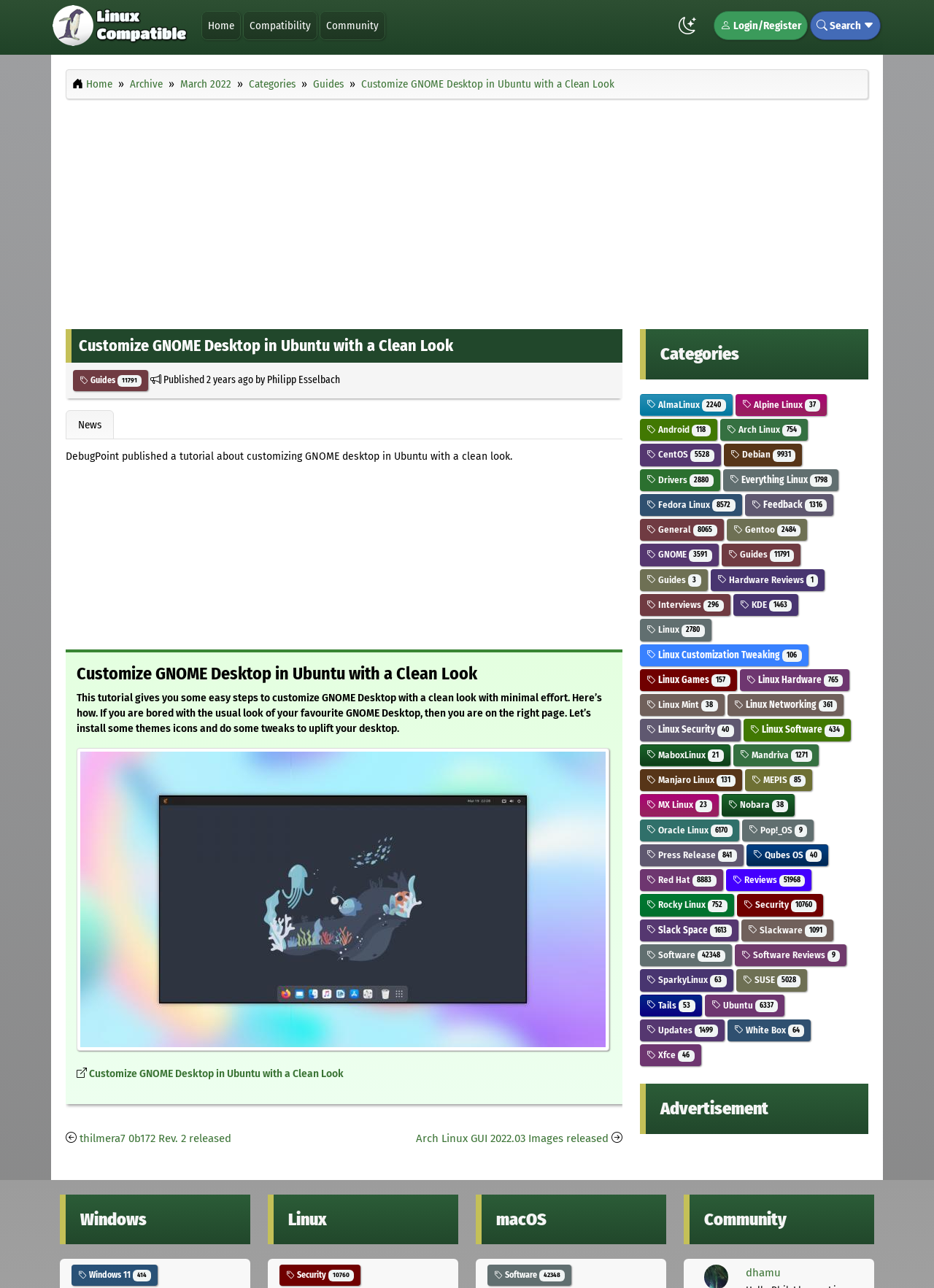How long ago was the tutorial published?
Provide a short answer using one word or a brief phrase based on the image.

2 years ago